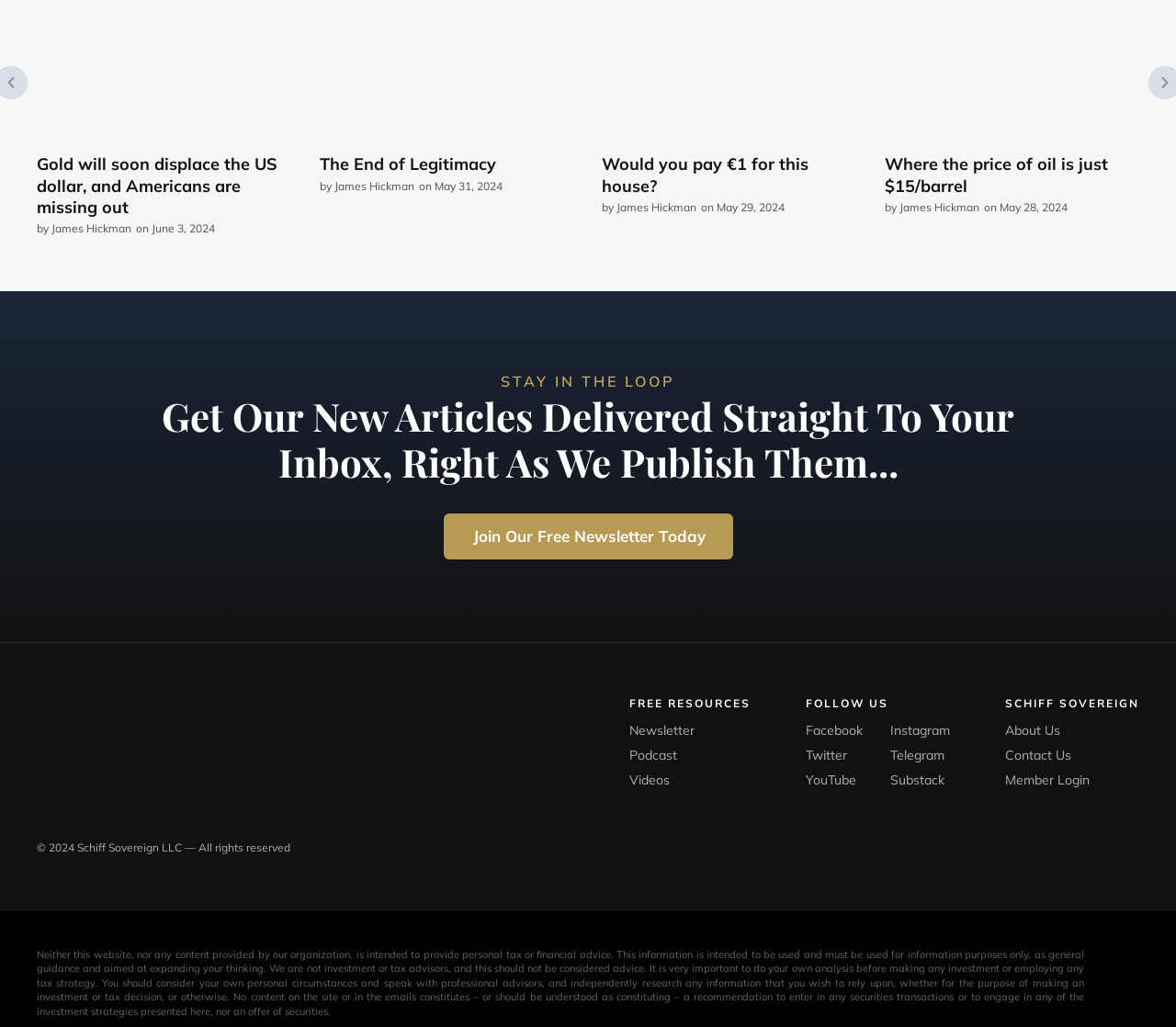By analyzing the image, answer the following question with a detailed response: How can I get new articles delivered to my inbox?

To get new articles delivered to my inbox, I can join the free newsletter by clicking on the 'Join Our Free Newsletter Today' link, which is located below the 'STAY IN THE LOOP' static text element.